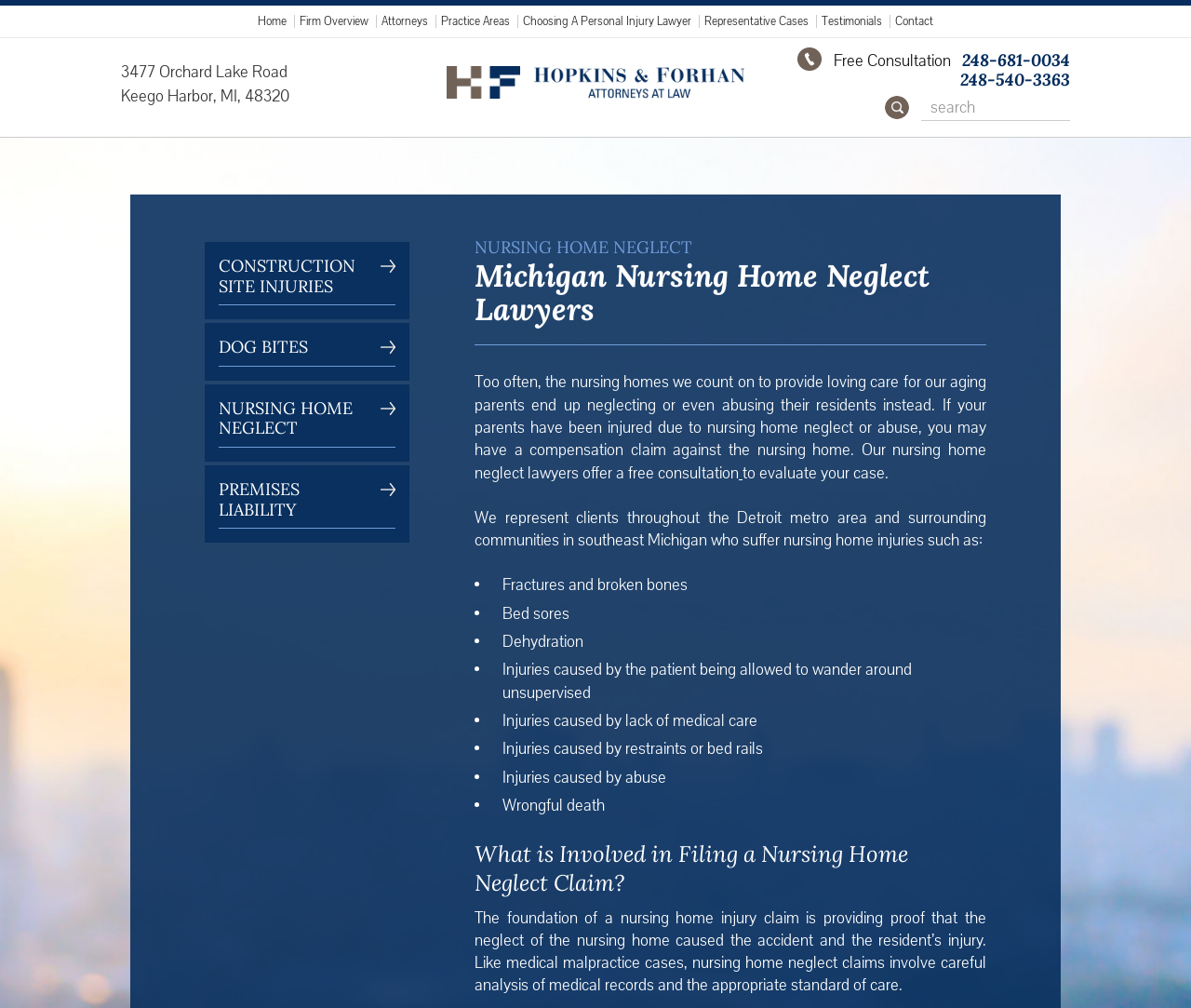Please find the bounding box coordinates of the element's region to be clicked to carry out this instruction: "Get Citation".

None